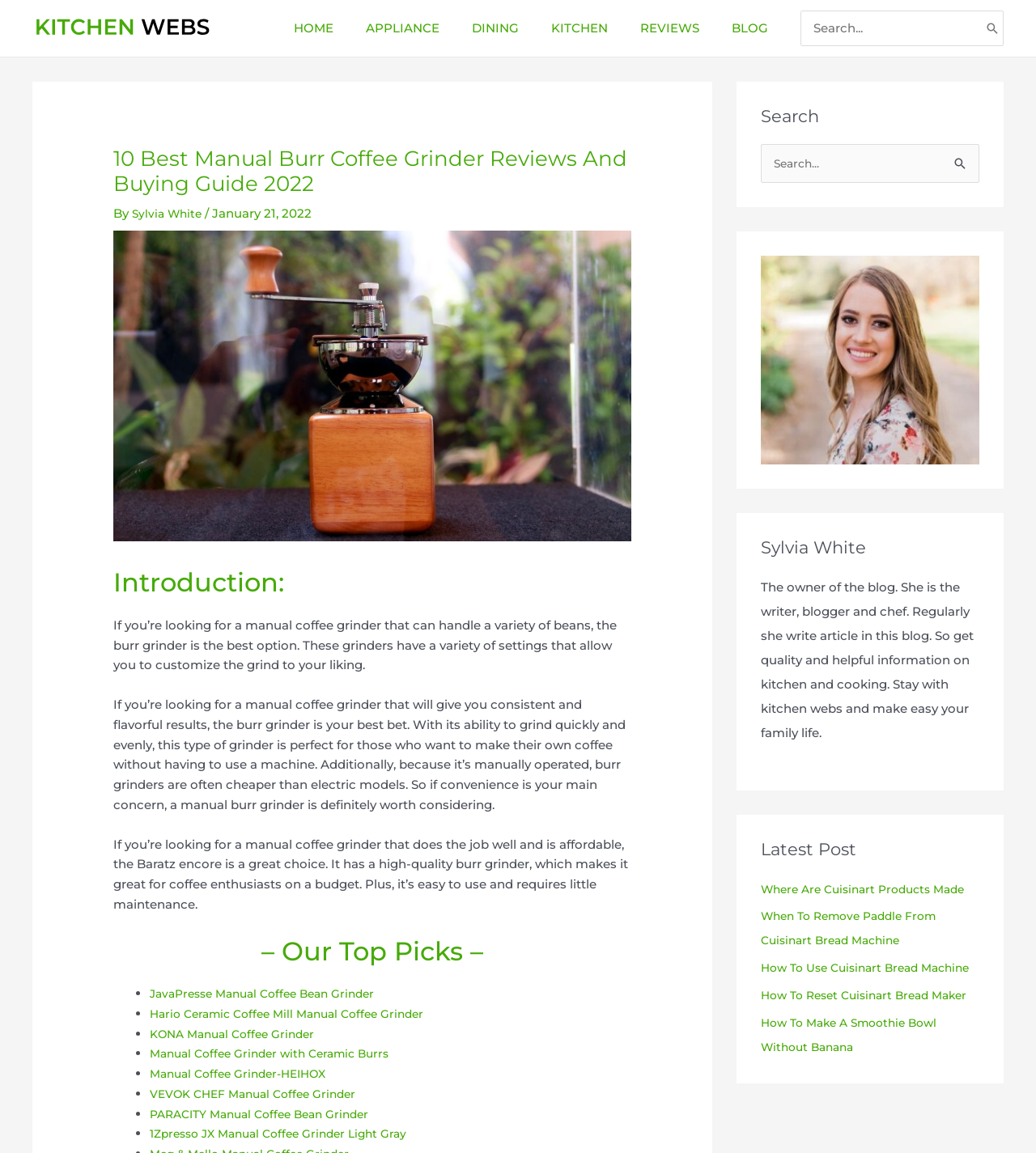Please provide a comprehensive response to the question based on the details in the image: How many latest posts are listed?

The webpage lists 5 latest posts in the 'Latest Post' section, each with a link to its article.